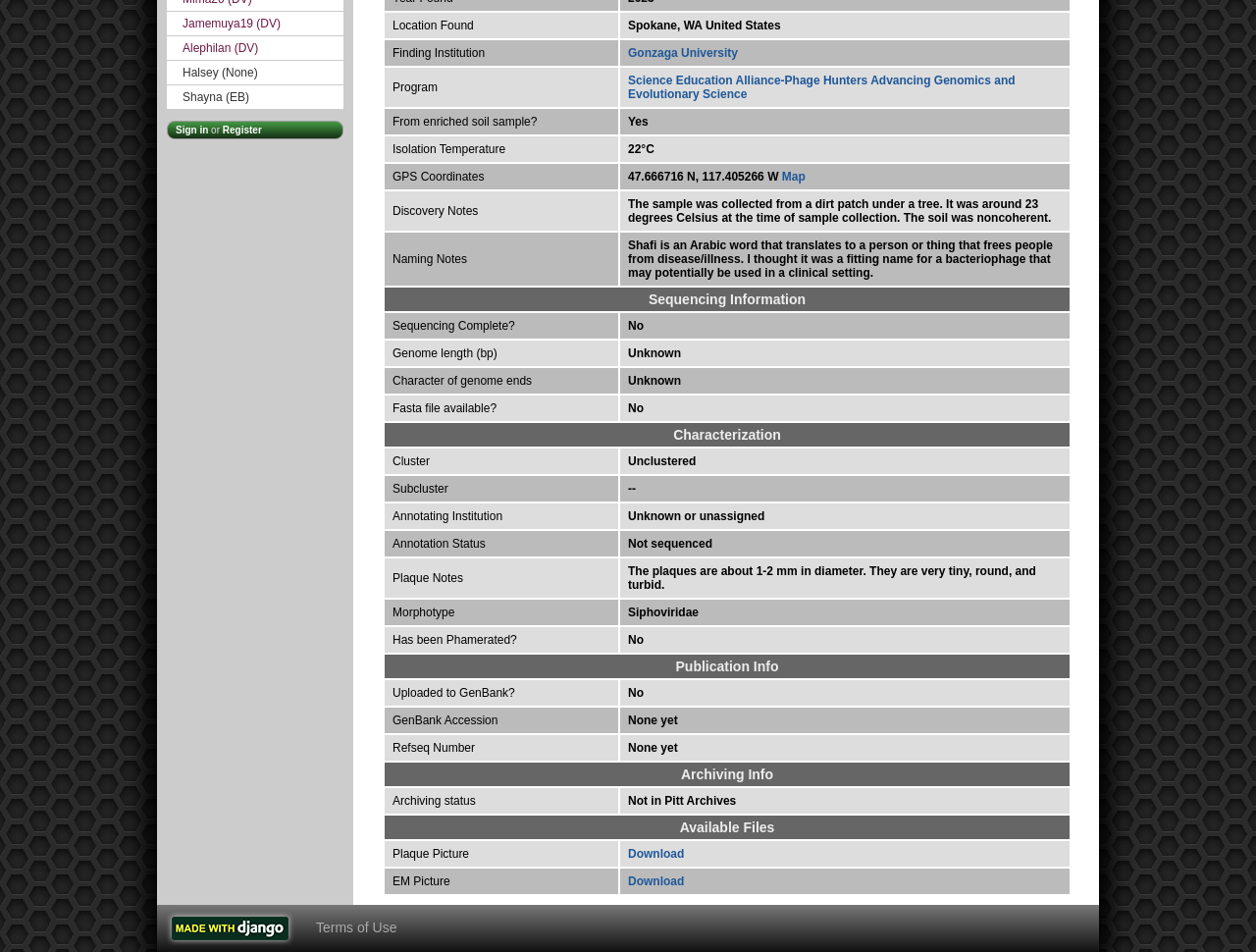Can you find the bounding box coordinates for the UI element given this description: "parent_node: Terms of Use"? Provide the coordinates as four float numbers between 0 and 1: [left, top, right, bottom].

[0.13, 0.954, 0.239, 0.997]